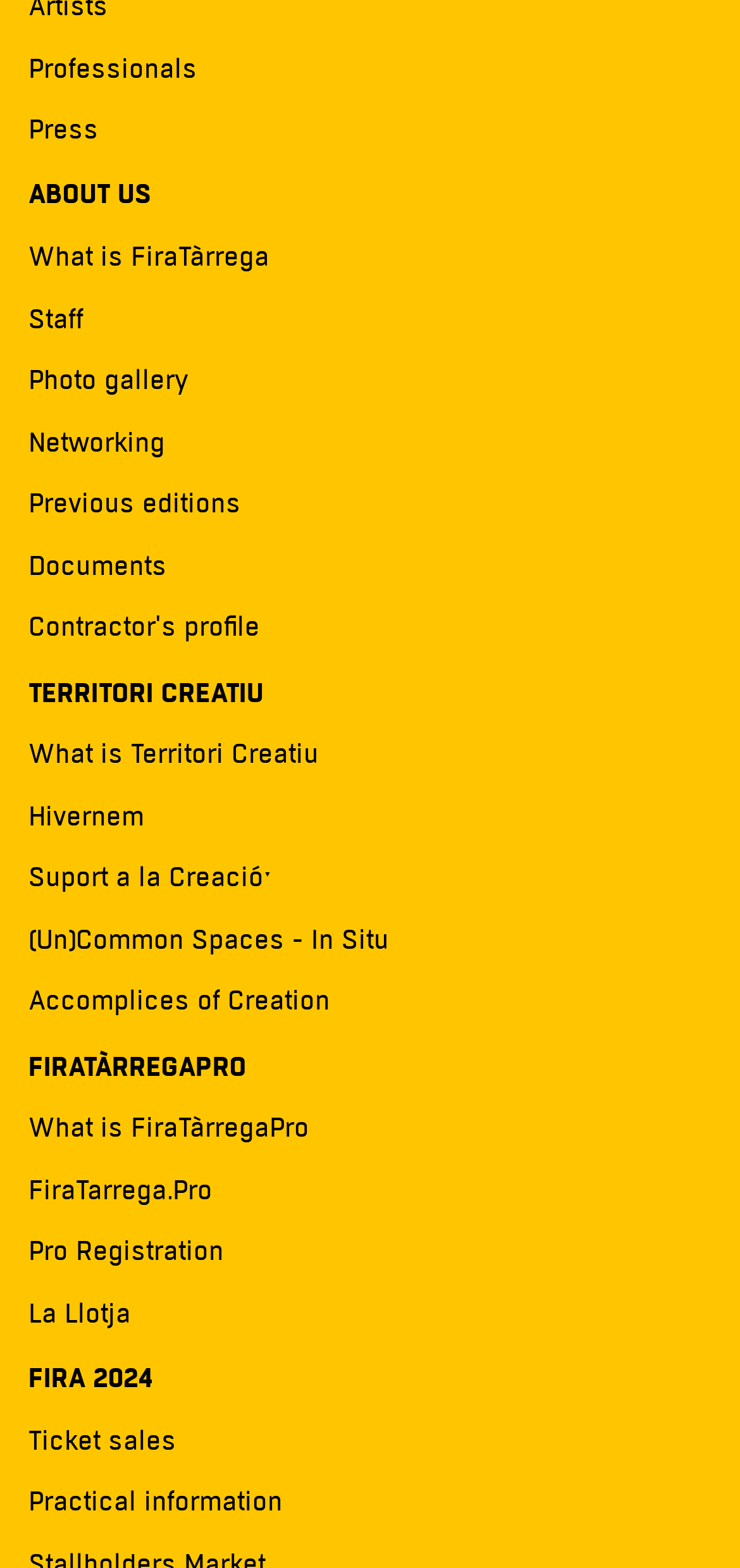Provide a brief response to the question below using one word or phrase:
What is the last link under 'FIRA 2024'?

Practical information